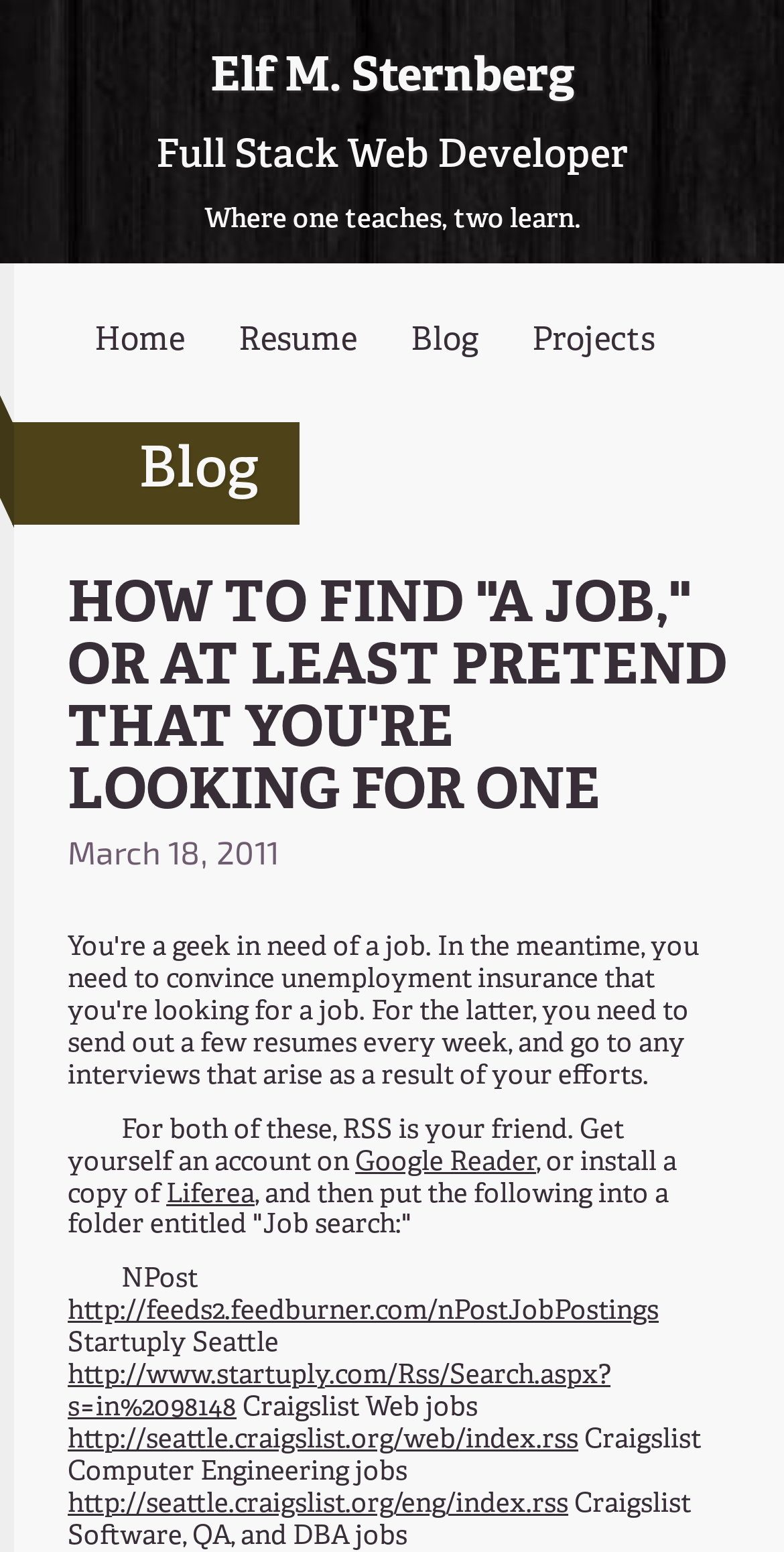Please determine the bounding box coordinates of the element to click in order to execute the following instruction: "go to home page". The coordinates should be four float numbers between 0 and 1, specified as [left, top, right, bottom].

[0.12, 0.207, 0.236, 0.233]